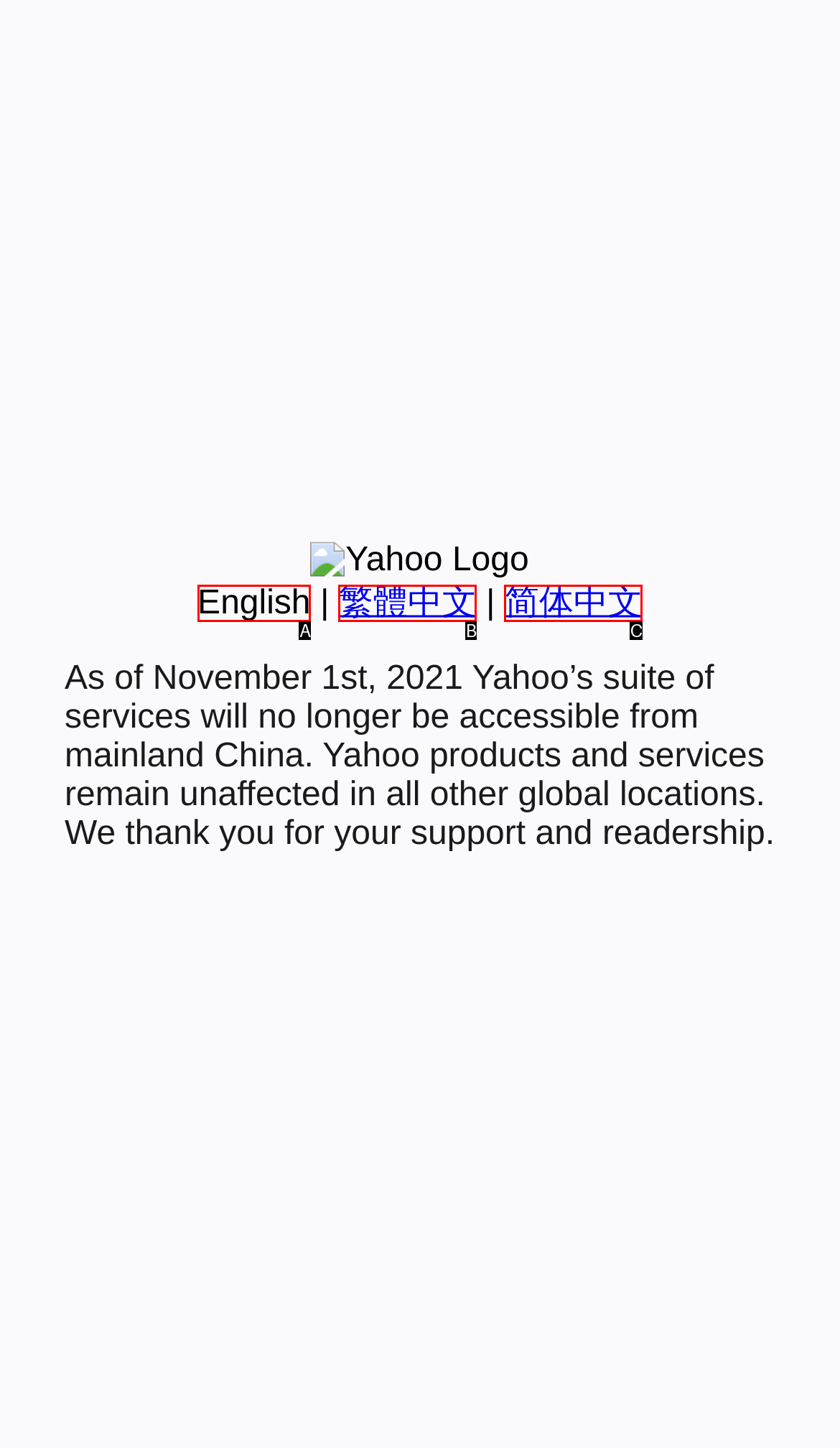Based on the given description: English, identify the correct option and provide the corresponding letter from the given choices directly.

A